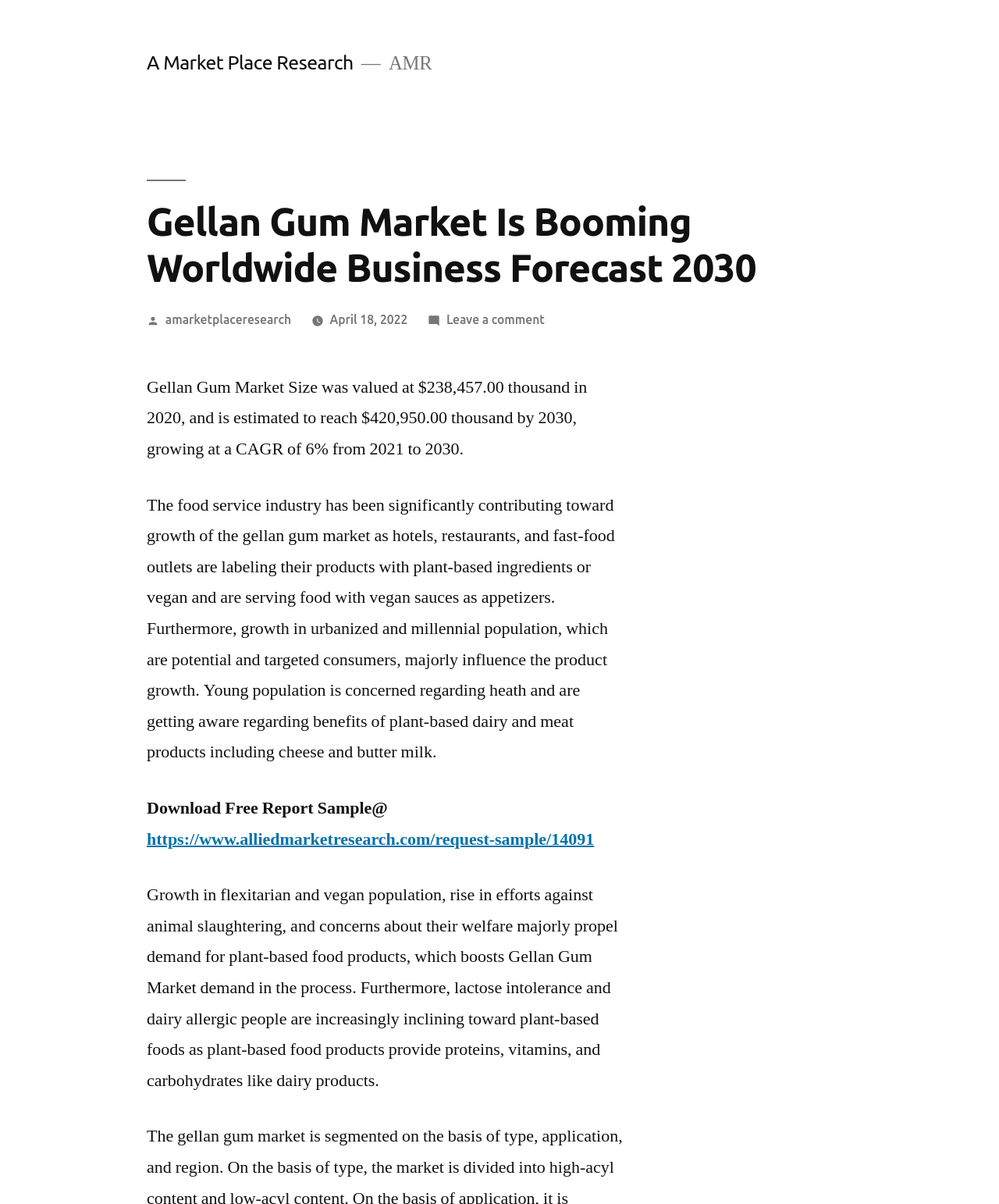What is the CAGR of the Gellan Gum Market from 2021 to 2030?
Refer to the screenshot and respond with a concise word or phrase.

6%